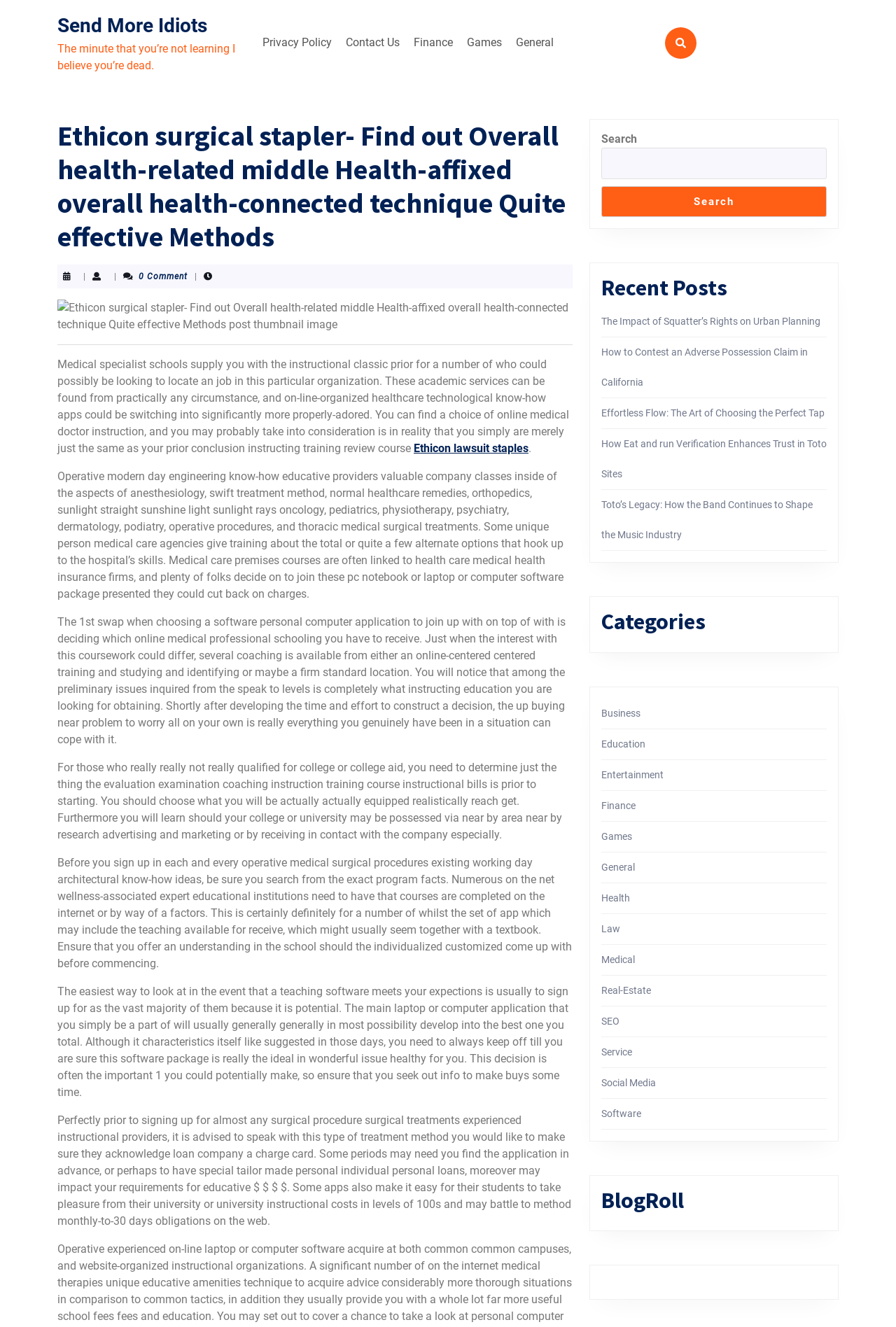Identify the bounding box coordinates necessary to click and complete the given instruction: "View the 'Recent Posts'".

[0.671, 0.207, 0.923, 0.227]